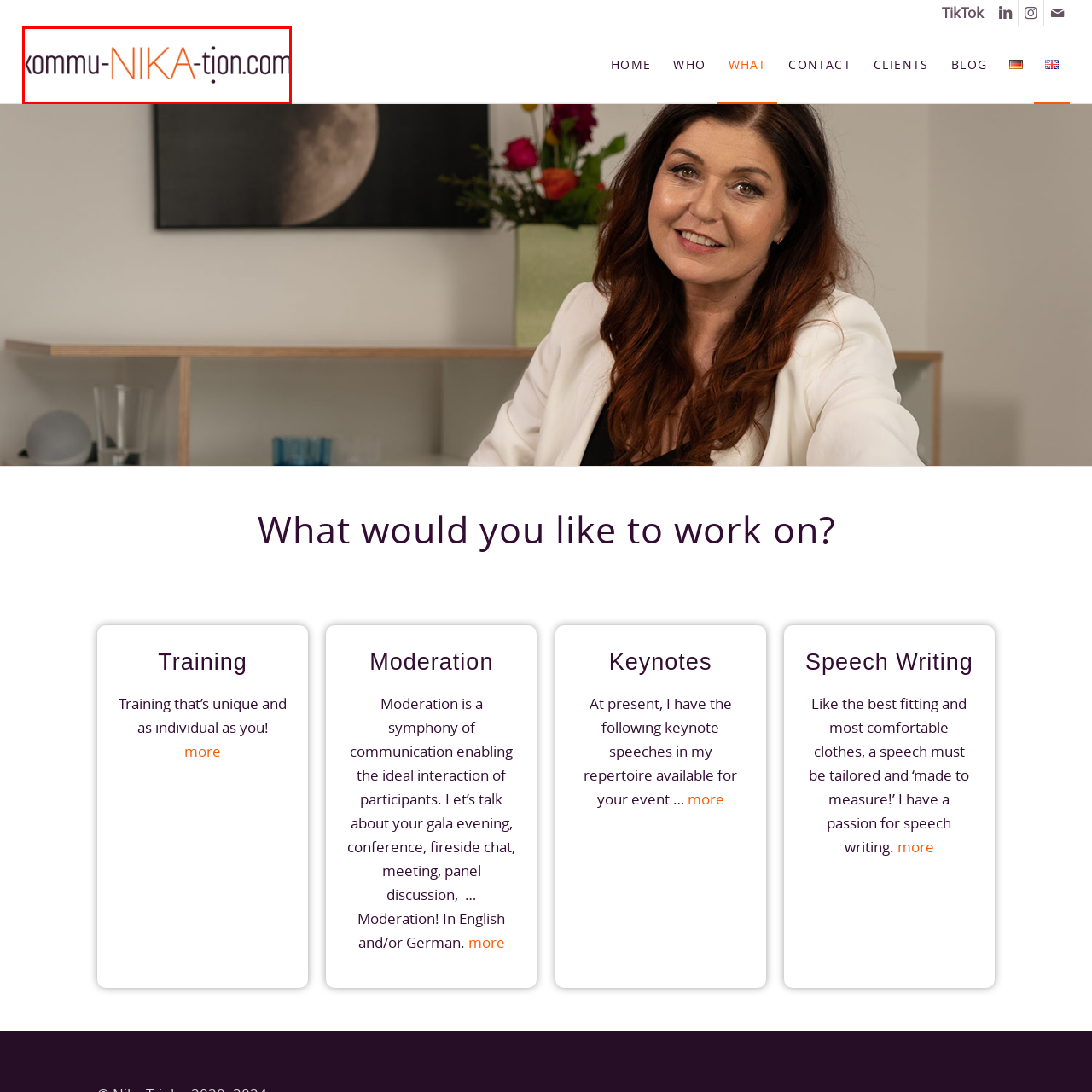Pay close attention to the image within the red perimeter and provide a detailed answer to the question that follows, using the image as your primary source: 
What color is the name 'NIKA' highlighted in?

The logo features the name 'NIKA' in a prominent orange color, which is a distinctive element of the visual identity.